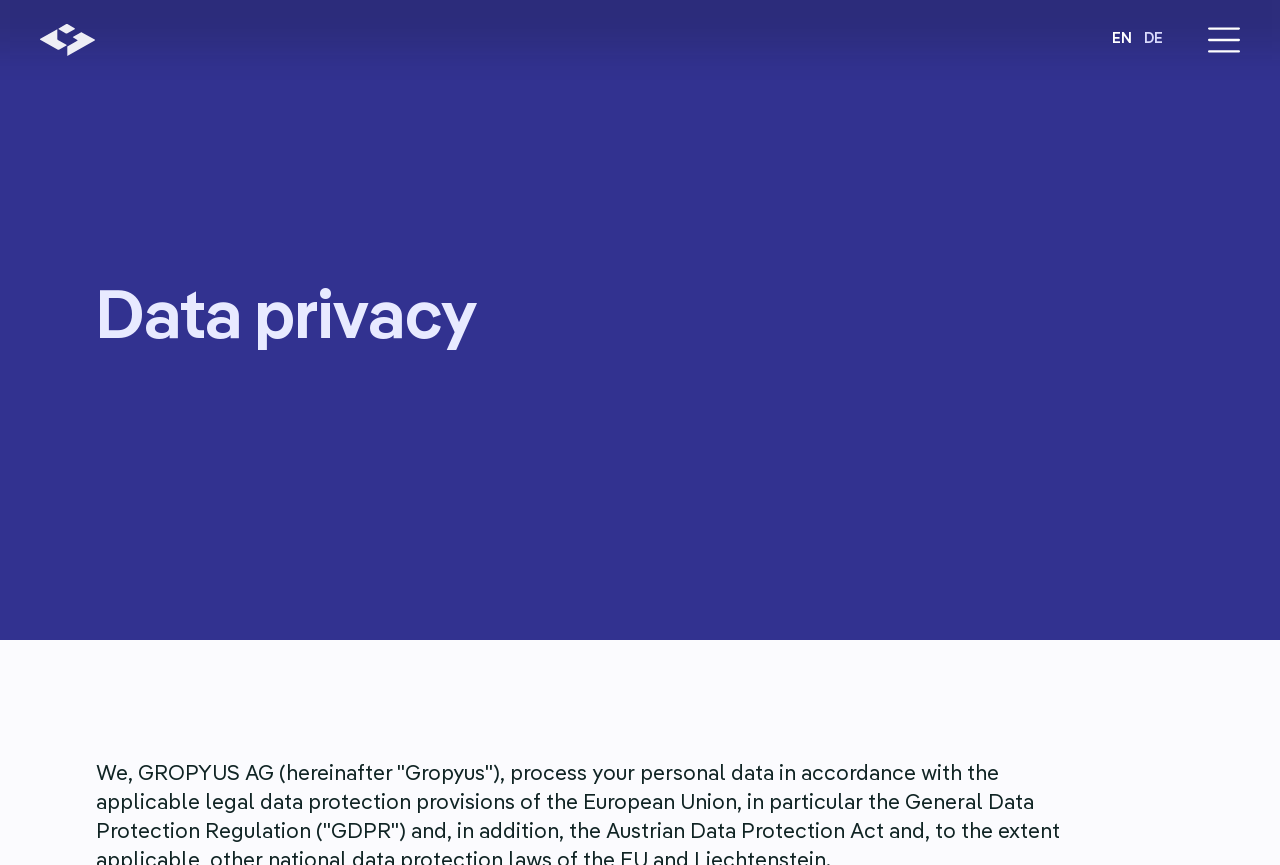Construct a thorough caption encompassing all aspects of the webpage.

The webpage is about Data Privacy, with the title "Data Privacy | GROPYUS" at the top. At the top-left corner, there is a GROPYUS logo that serves as a link to the starting point. To the right of the logo, there is a language selector with two options: English and German. The English option is currently selected, indicated by the "EN" text. 

Below the top section, there is a prominent heading that reads "Data privacy", taking up most of the width of the page.